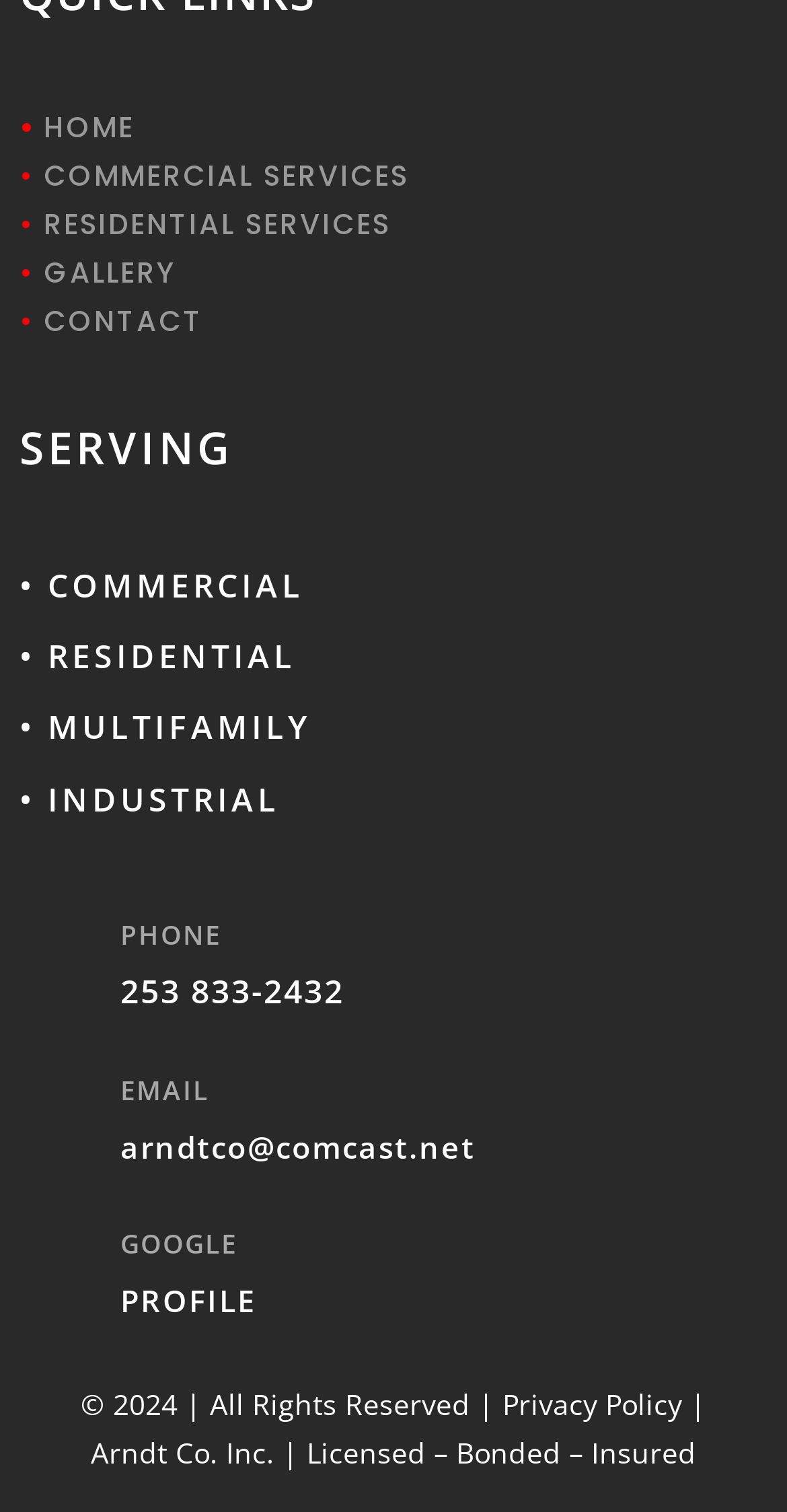Please provide a one-word or short phrase answer to the question:
What is the phone number?

253 833-2432